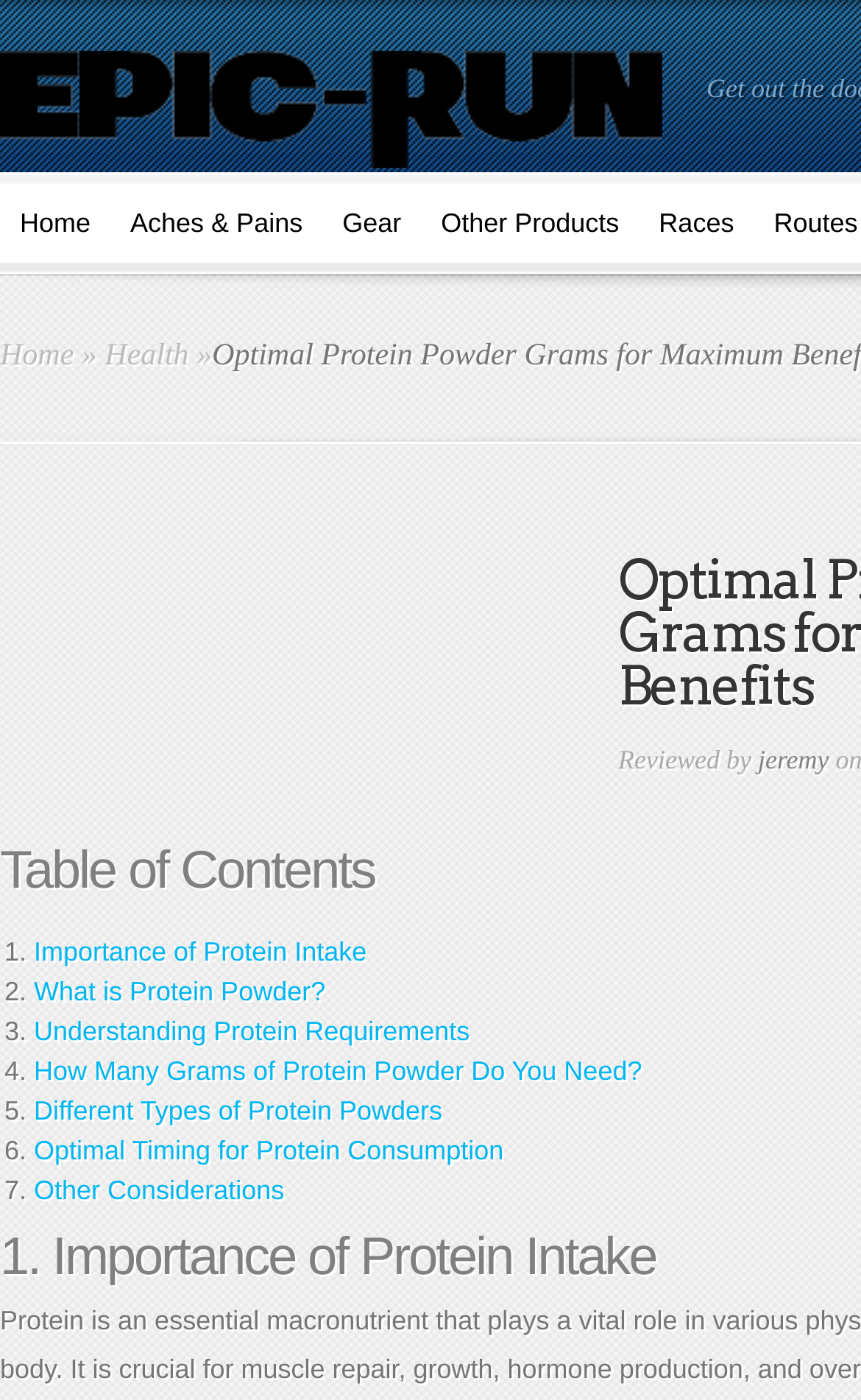Produce an extensive caption that describes everything on the webpage.

The webpage is about discovering the ideal amount of protein powder for maximum benefits. At the top left corner, there is an image of the "InReview Logo". Below the logo, there is a navigation menu with five links: "Home", "Aches & Pains", "Gear", "Other Products", and "Races", which are evenly spaced and aligned horizontally.

Below the navigation menu, there is another "Home" link, followed by a "»" symbol, and then a "Health" link. These elements are positioned horizontally and are located near the top of the page.

In the main content area, there is a list of seven items, each starting with a numbered list marker (1. to 7.). The list items are links with descriptive text, including "Importance of Protein Intake", "What is Protein Powder?", "Understanding Protein Requirements", "How Many Grams of Protein Powder Do You Need?", "Different Types of Protein Powders", "Optimal Timing for Protein Consumption", and "Other Considerations". These list items are stacked vertically, with each item positioned below the previous one.

At the bottom of the page, there is a "Reviewed by" text, followed by a link to "jeremy". This section is positioned near the bottom of the page and is separated from the main content area.